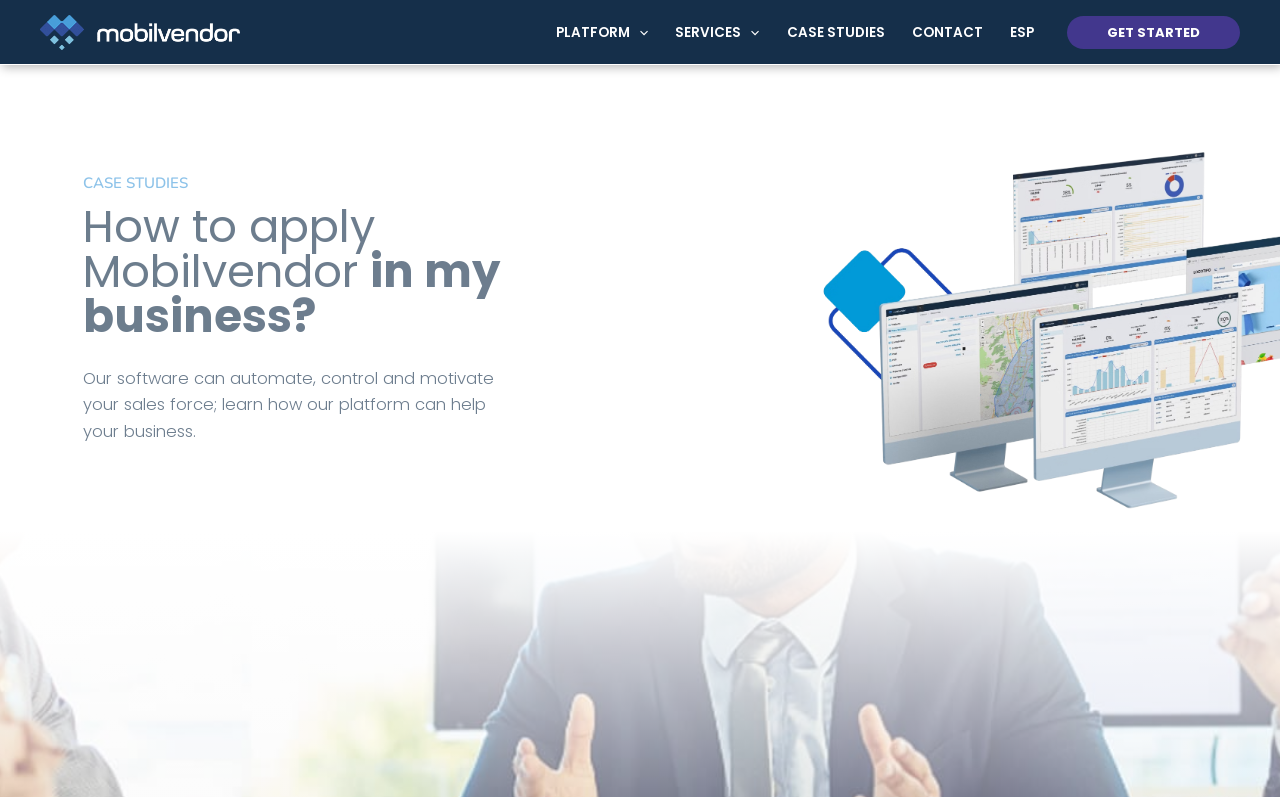Identify the bounding box coordinates of the area that should be clicked in order to complete the given instruction: "go to Mobilvendor EN". The bounding box coordinates should be four float numbers between 0 and 1, i.e., [left, top, right, bottom].

[0.031, 0.026, 0.188, 0.052]